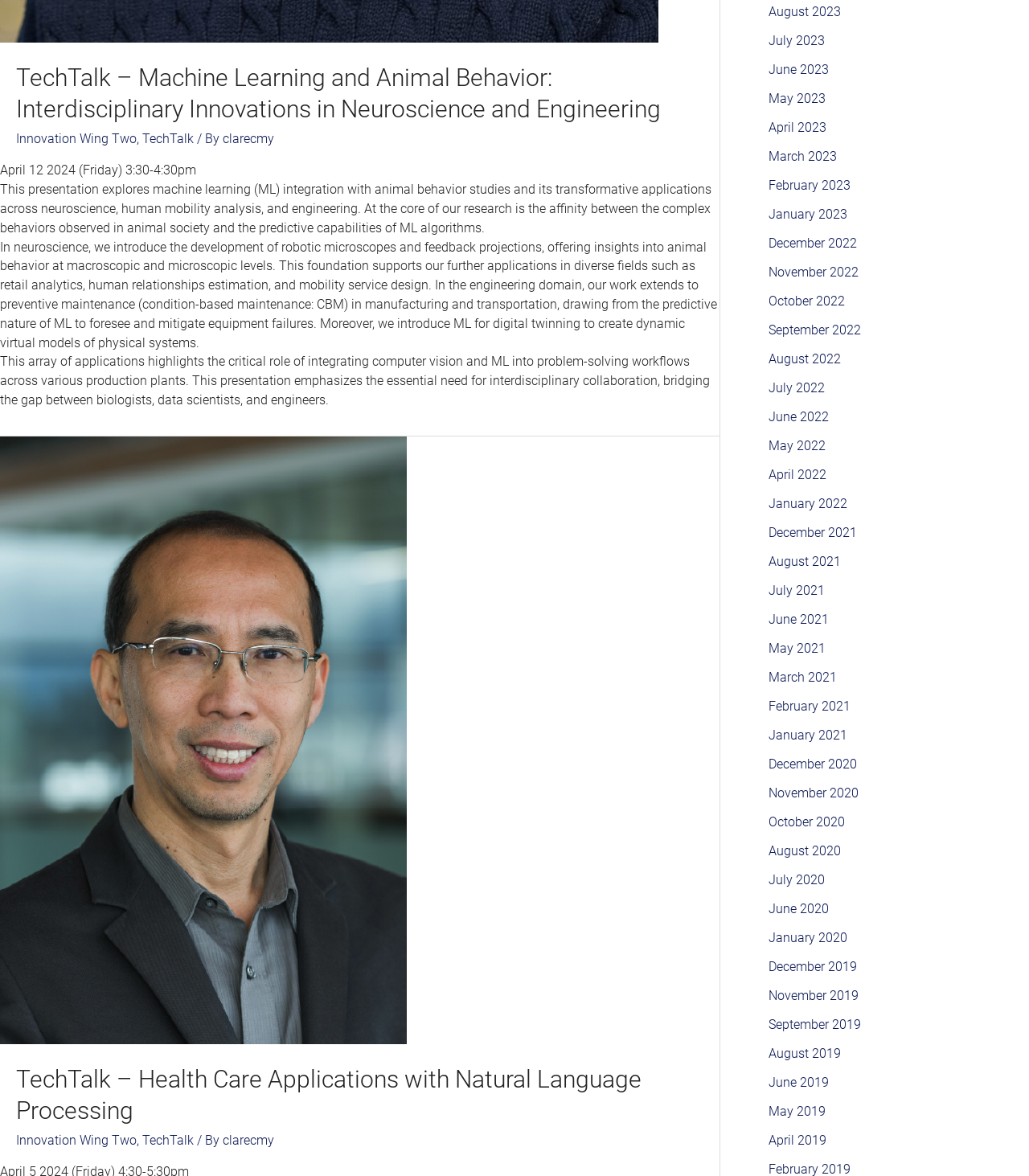Identify the bounding box for the UI element described as: "Innovation Wing Two". The coordinates should be four float numbers between 0 and 1, i.e., [left, top, right, bottom].

[0.016, 0.111, 0.133, 0.124]